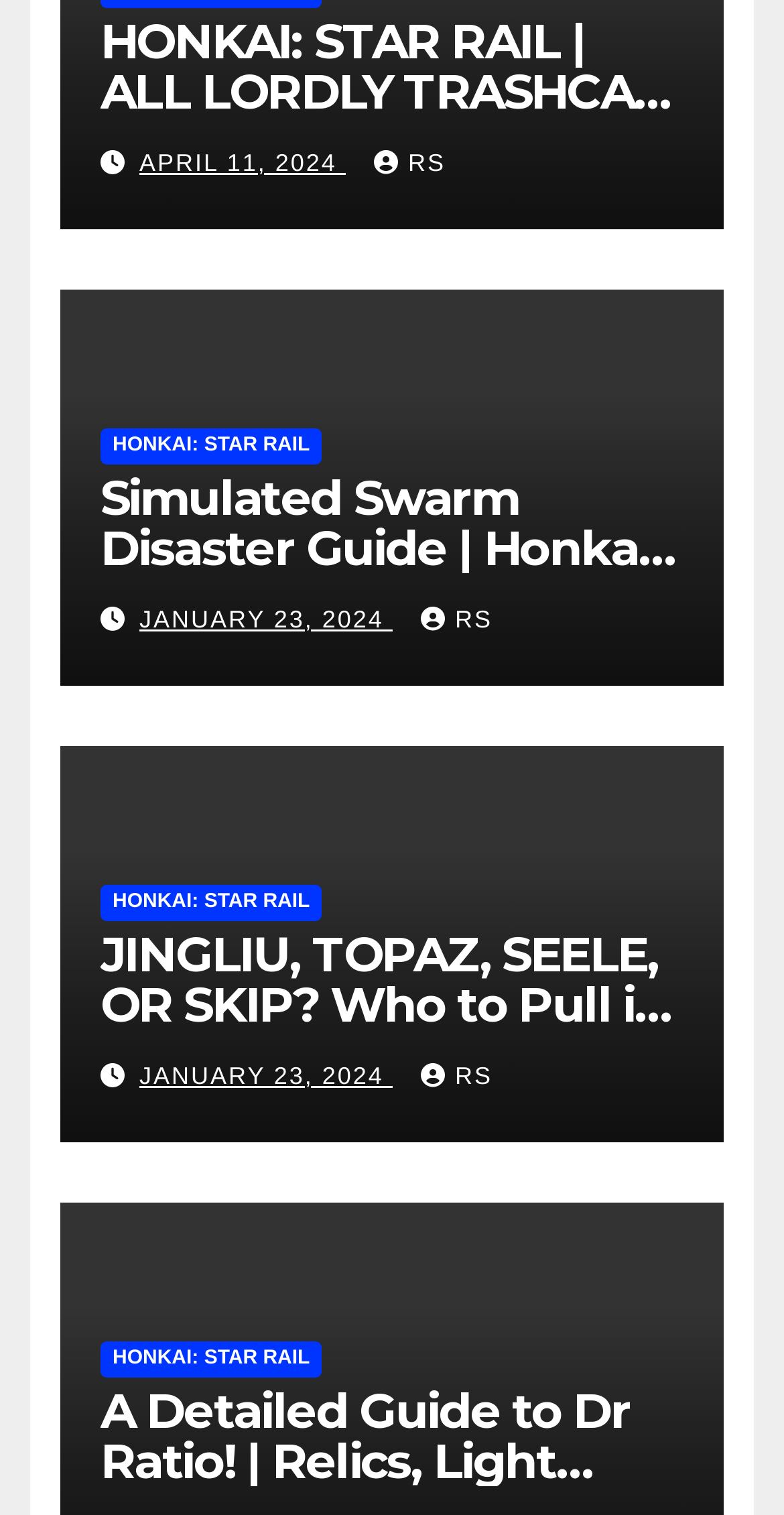Bounding box coordinates are specified in the format (top-left x, top-left y, bottom-right x, bottom-right y). All values are floating point numbers bounded between 0 and 1. Please provide the bounding box coordinate of the region this sentence describes: RS

[0.537, 0.7, 0.628, 0.719]